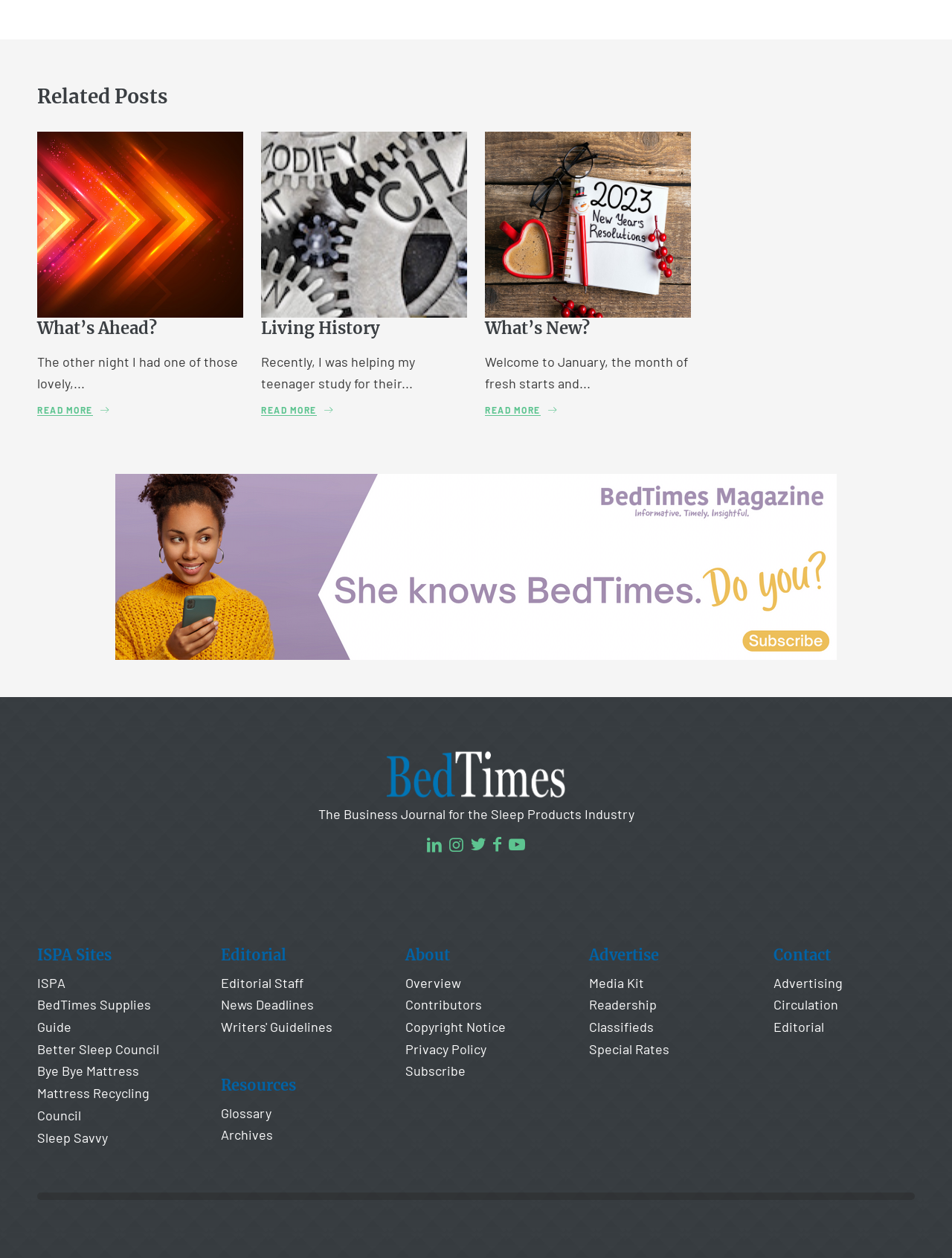Find the bounding box coordinates for the area you need to click to carry out the instruction: "Contact us". The coordinates should be four float numbers between 0 and 1, indicated as [left, top, right, bottom].

[0.812, 0.751, 0.872, 0.766]